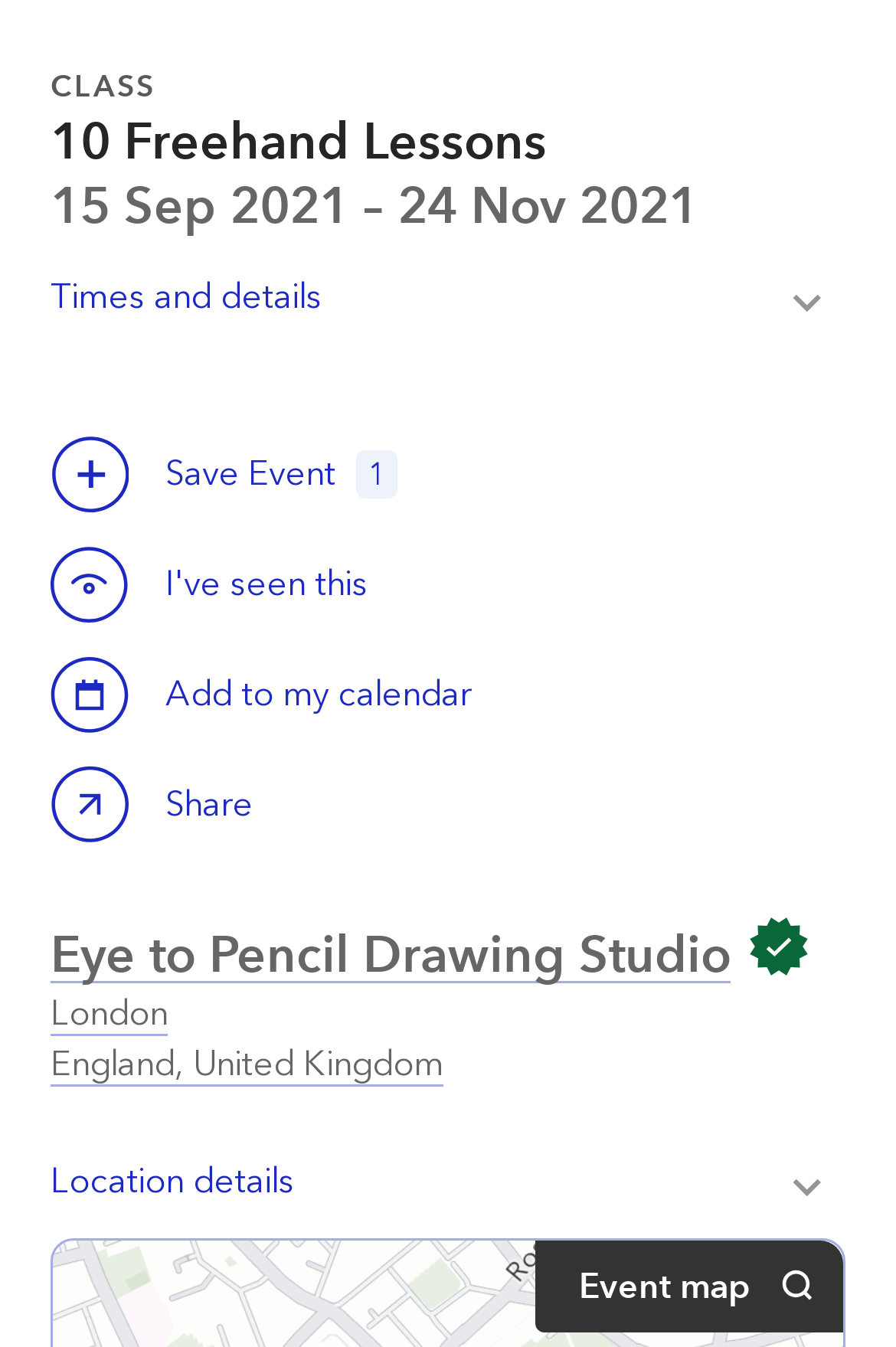Give the bounding box coordinates for the element described as: "Eye to Pencil Drawing Studio".

[0.056, 0.686, 0.815, 0.732]